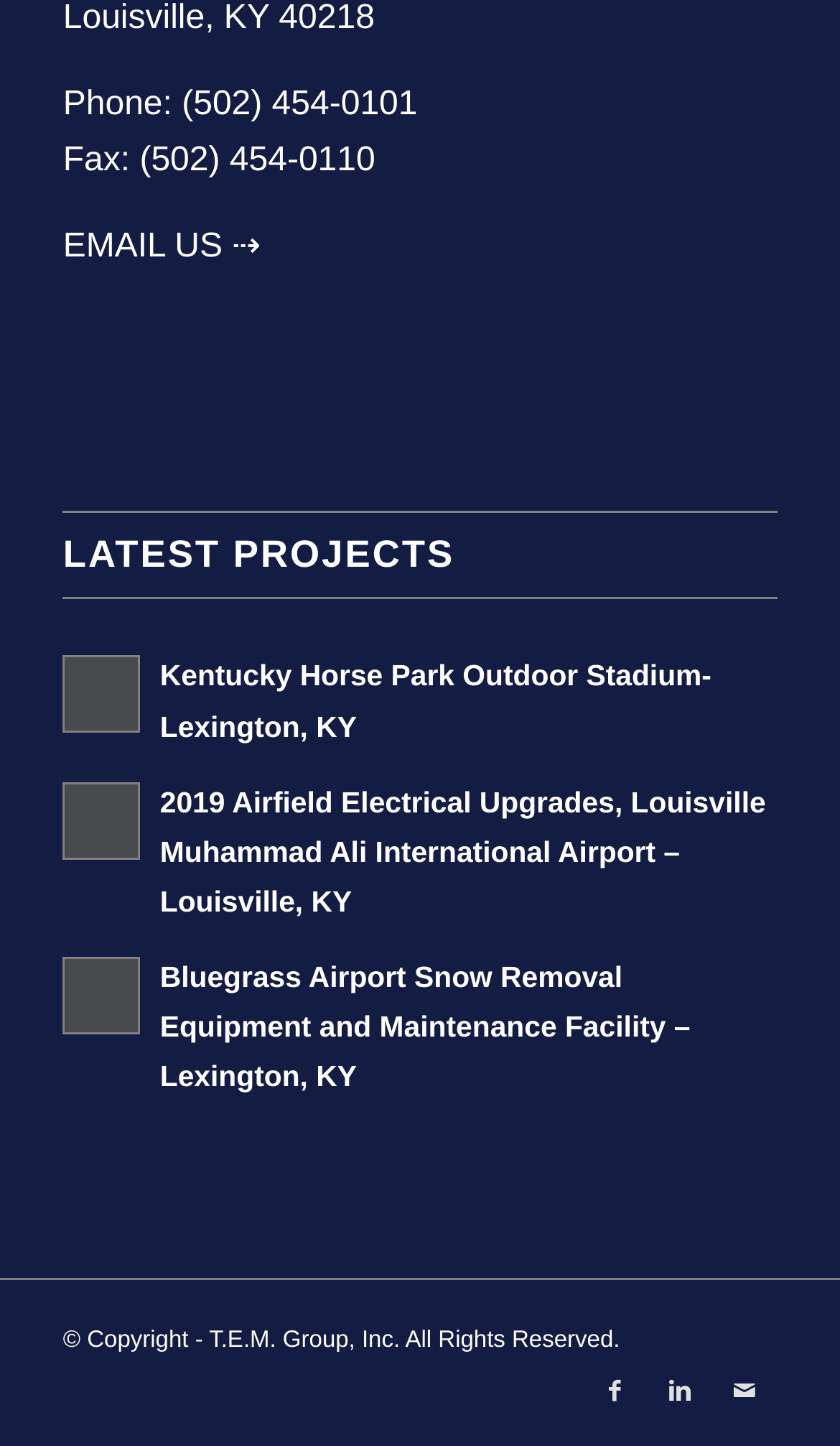Give a succinct answer to this question in a single word or phrase: 
What is the phone number of T.E.M. Group, Inc.?

(502) 454-0101